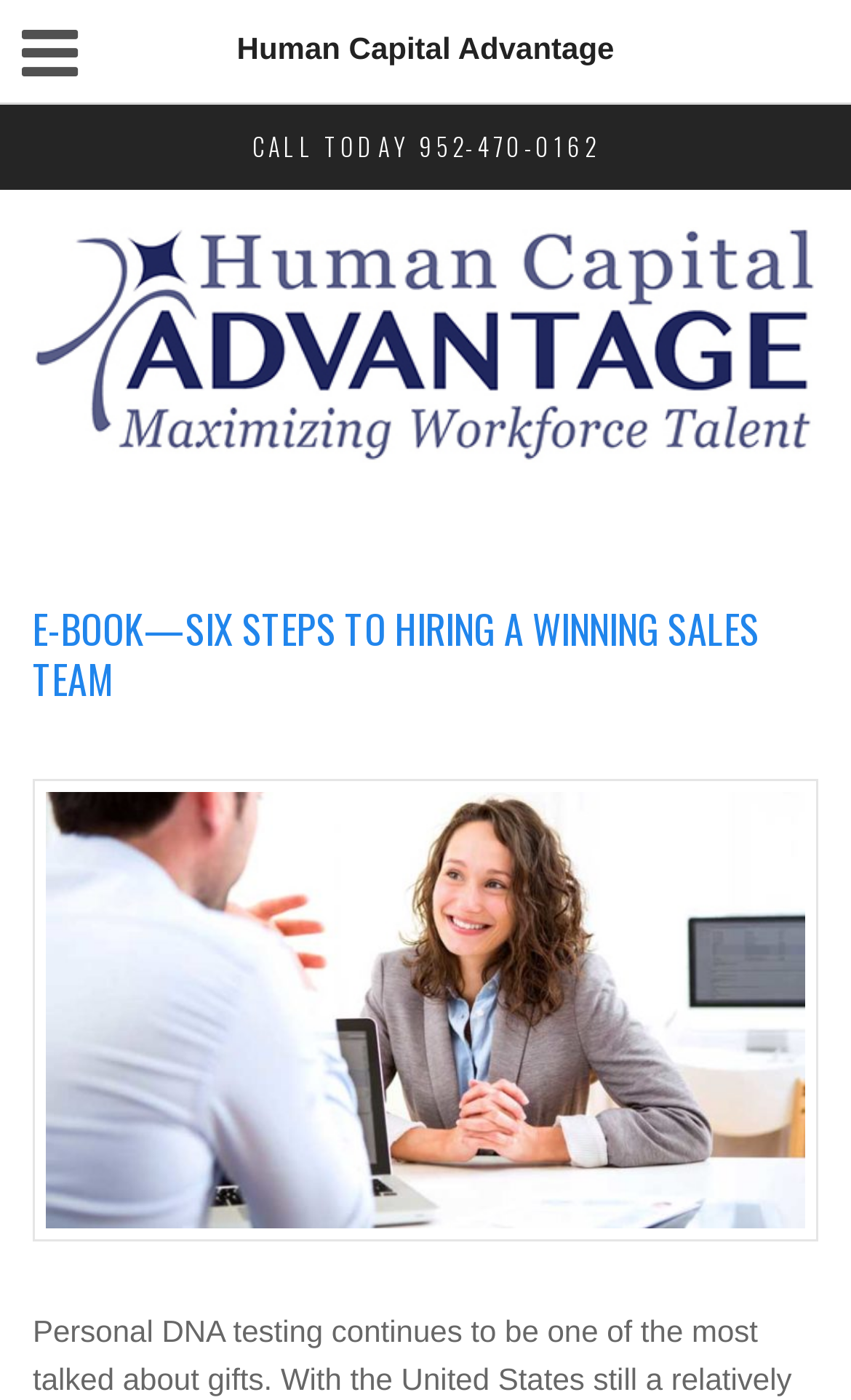Provide a thorough and detailed response to the question by examining the image: 
What is the name of the company or organization?

The name of the company or organization can be found in the static text element 'Human Capital Advantage' which is located at the top of the webpage, and is also repeated in the heading element. This suggests that Human Capital Advantage is the name of the company or organization.